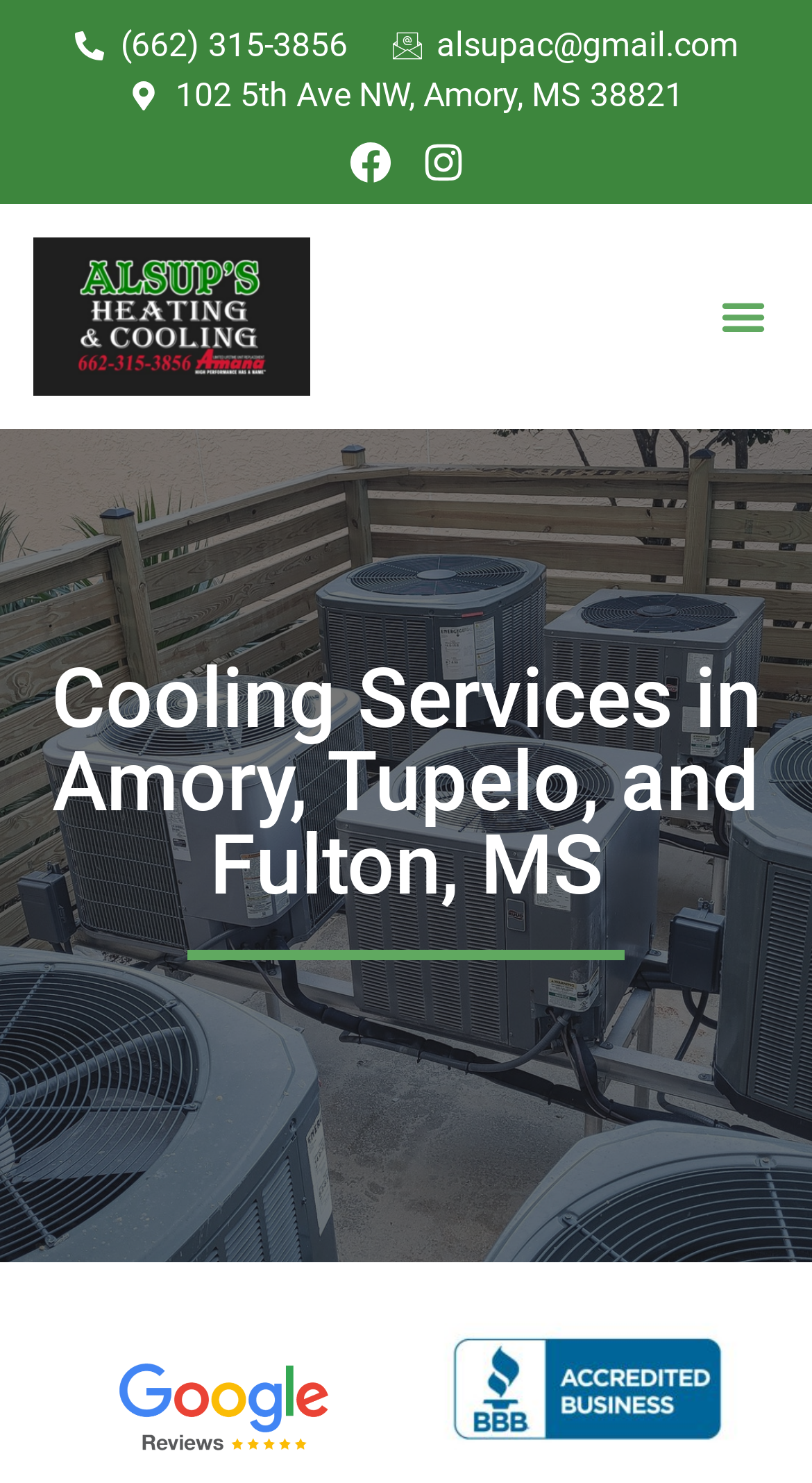Bounding box coordinates should be in the format (top-left x, top-left y, bottom-right x, bottom-right y) and all values should be floating point numbers between 0 and 1. Determine the bounding box coordinate for the UI element described as: alsupac@gmail.com

[0.479, 0.014, 0.909, 0.048]